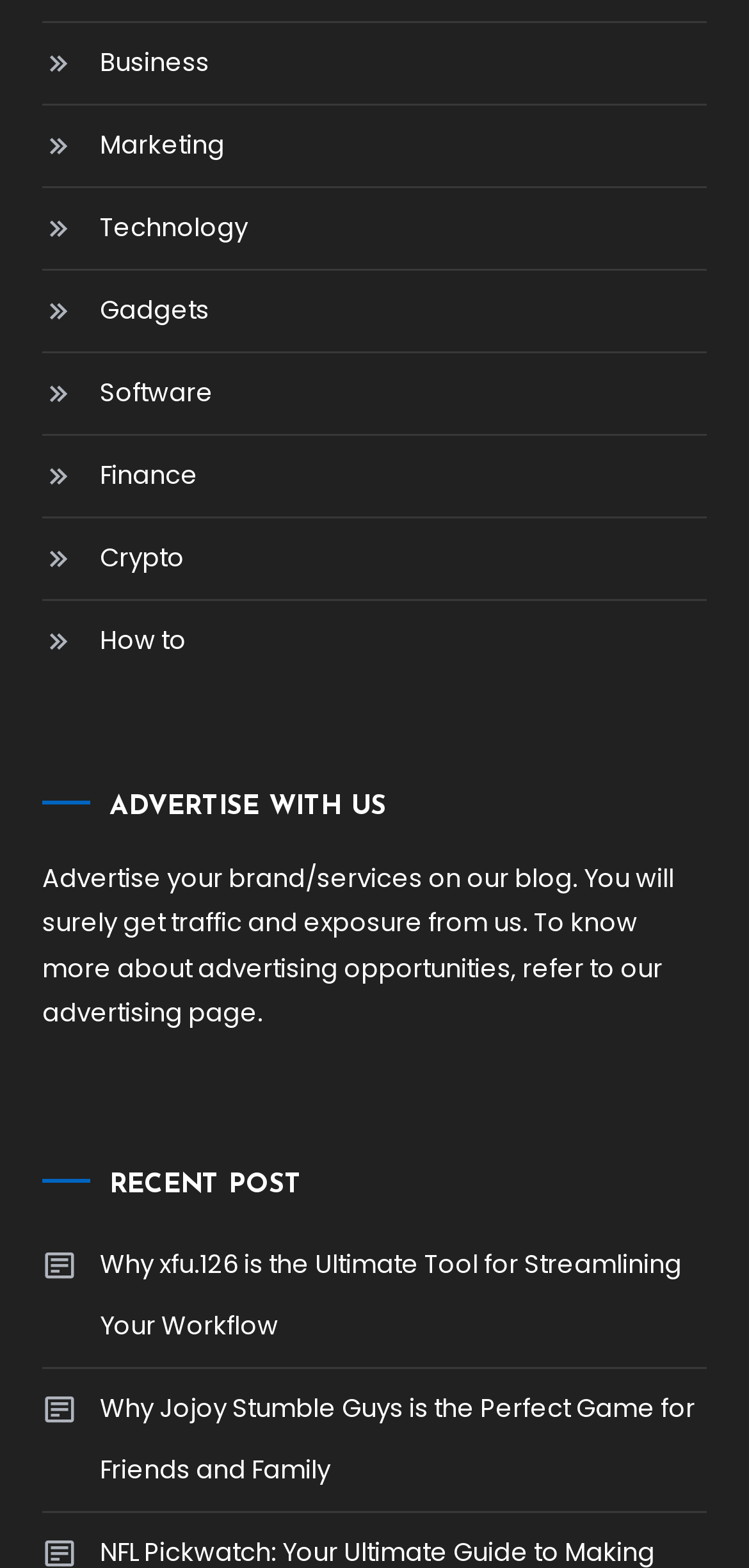Predict the bounding box of the UI element based on this description: "Technology".

[0.057, 0.126, 0.331, 0.165]